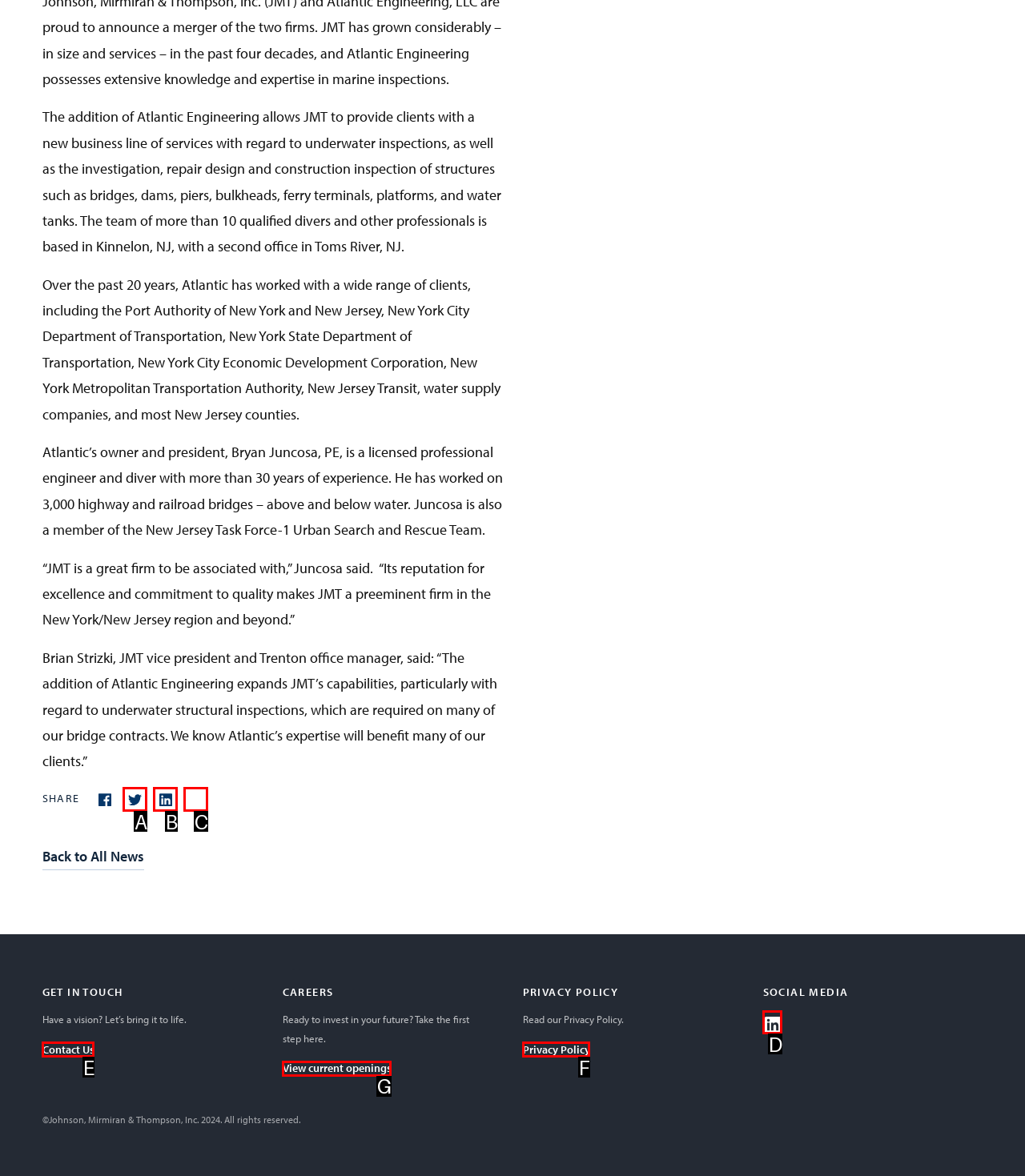Select the option that aligns with the description: View current openings
Respond with the letter of the correct choice from the given options.

G